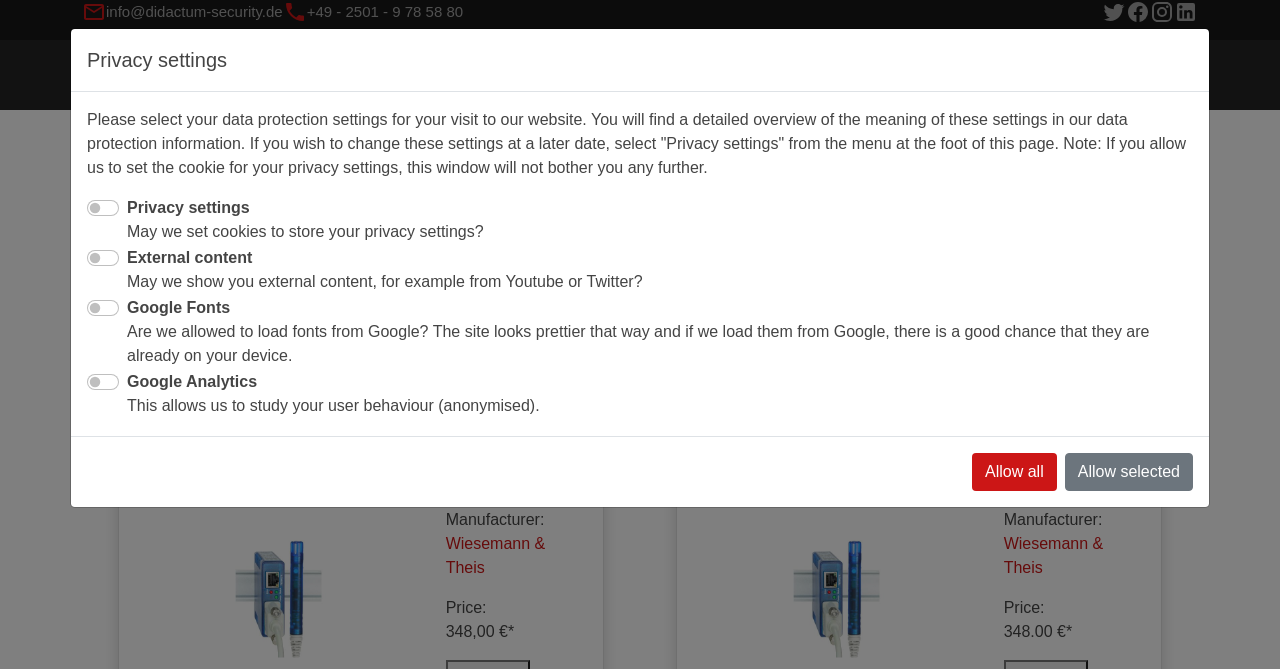What is the manufacturer of the Web-Thermo-Hygrometer?
Examine the image closely and answer the question with as much detail as possible.

I found the manufacturer of the Web-Thermo-Hygrometer by looking at the link element with the content 'Wiesemann & Theis' which is located below the heading 'Web-Thermo-Hygrometer'.